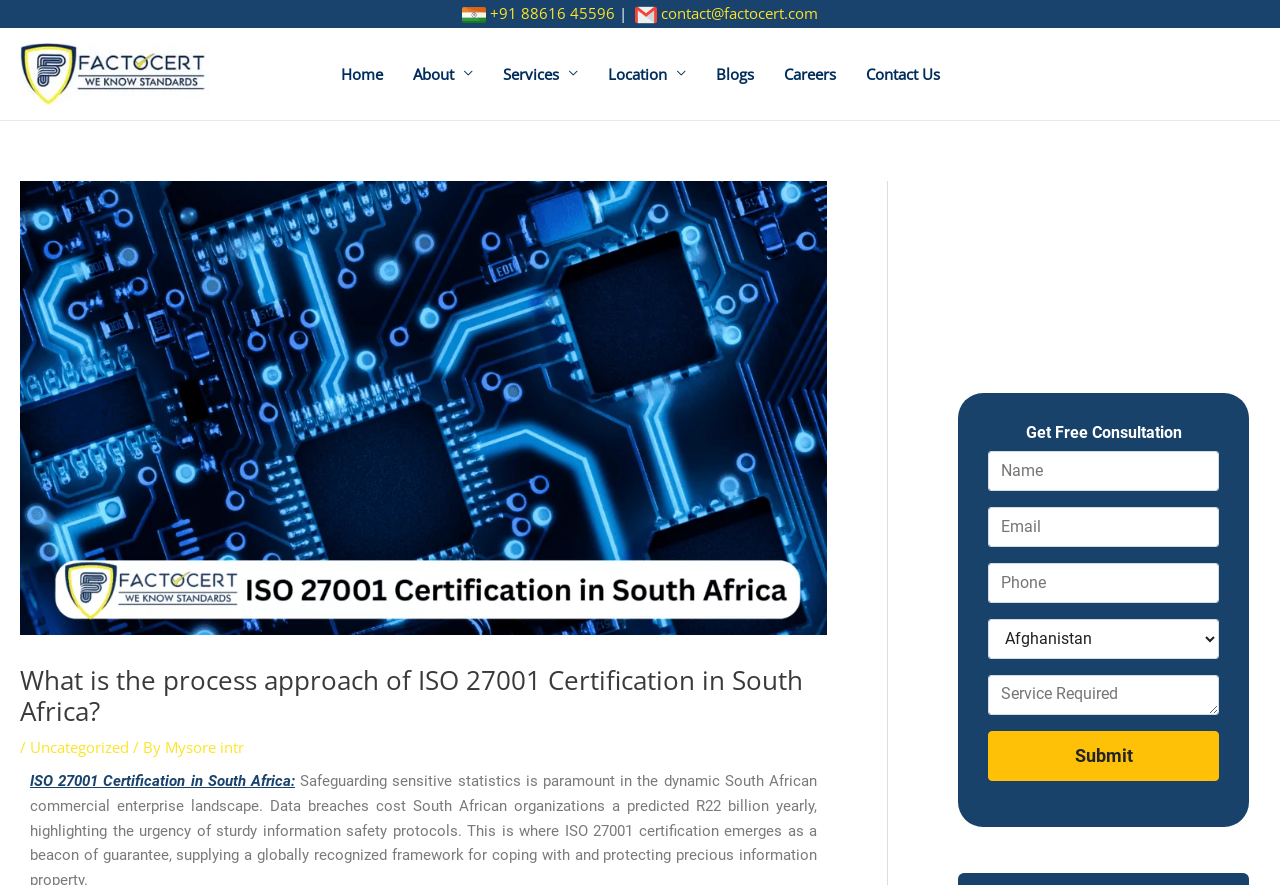Can you provide the bounding box coordinates for the element that should be clicked to implement the instruction: "Click the Submit button"?

[0.772, 0.826, 0.952, 0.882]